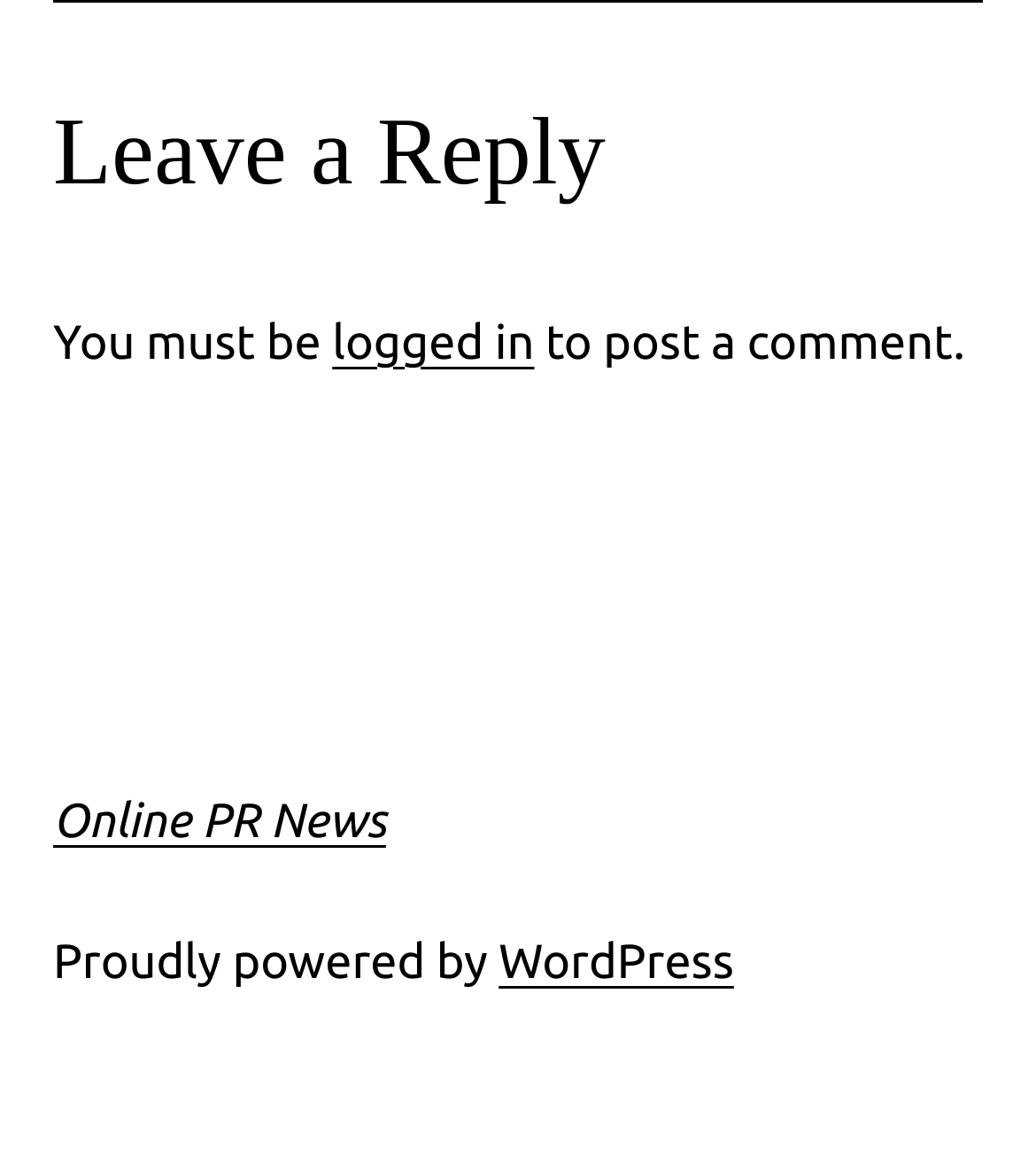What is required to post a comment?
Please craft a detailed and exhaustive response to the question.

Based on the webpage, it is clear that to post a comment, one must be logged in. This is indicated by the text 'You must be logged in to post a comment.'